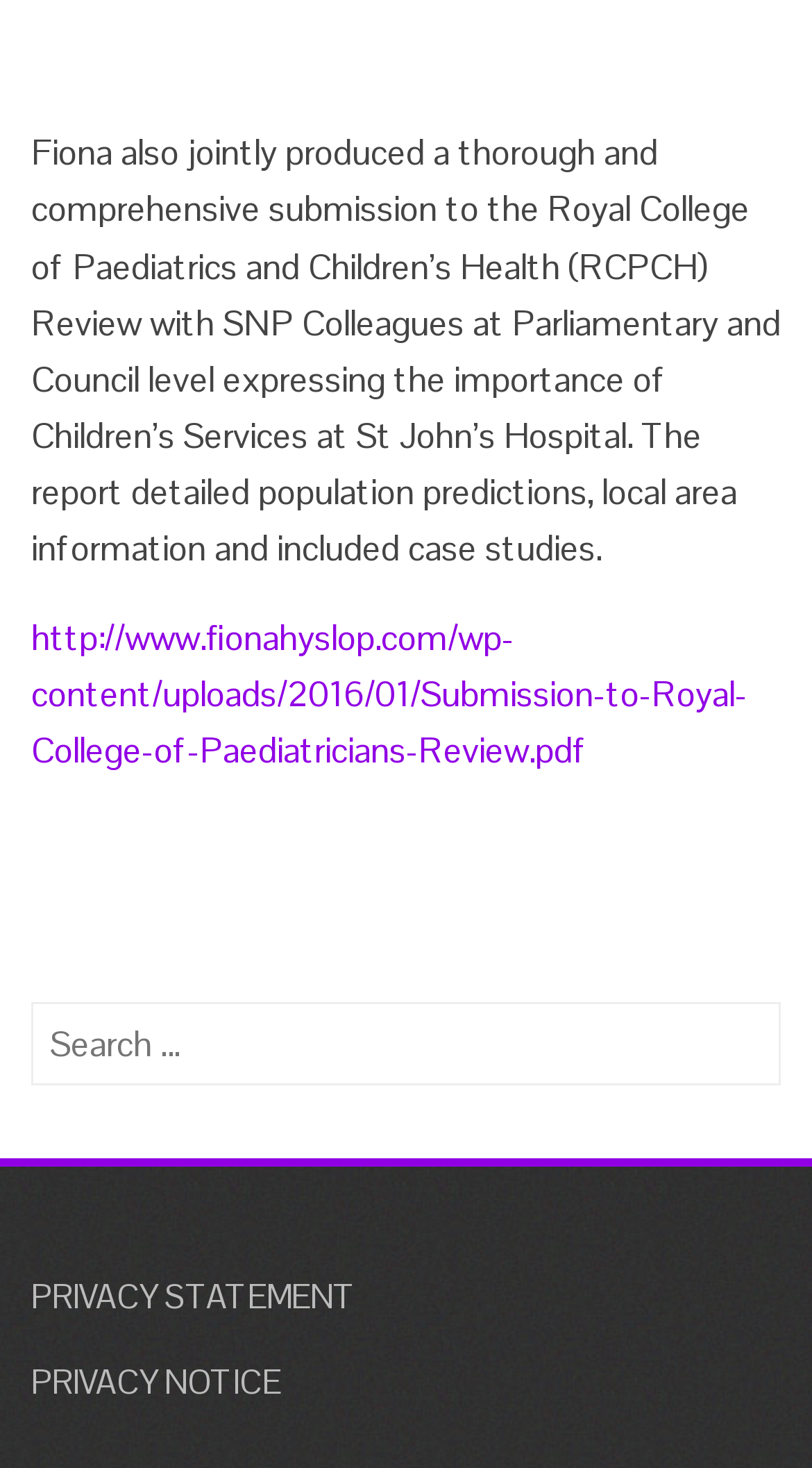What is the topic of the submission to the Royal College?
Refer to the screenshot and respond with a concise word or phrase.

Children’s Services at St John’s Hospital